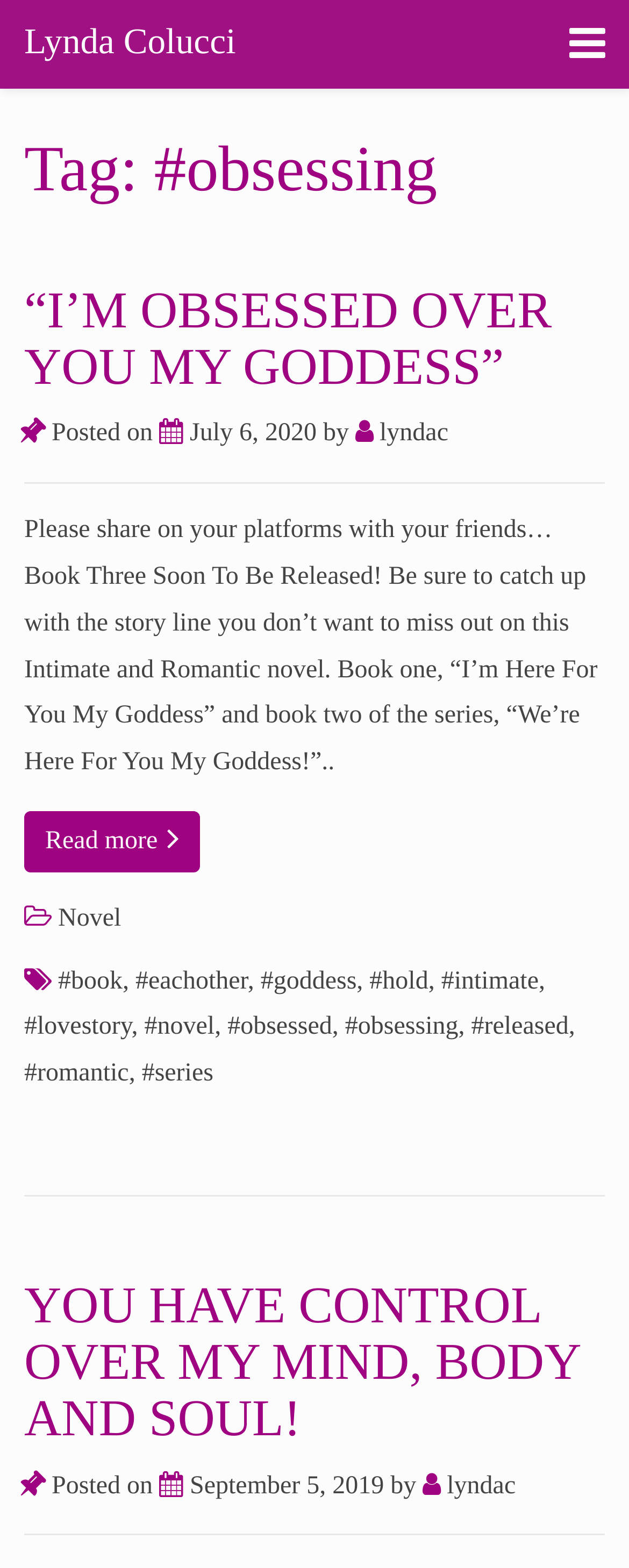Find the bounding box coordinates of the clickable element required to execute the following instruction: "Explore the '#obsessing' tag". Provide the coordinates as four float numbers between 0 and 1, i.e., [left, top, right, bottom].

[0.549, 0.646, 0.729, 0.664]